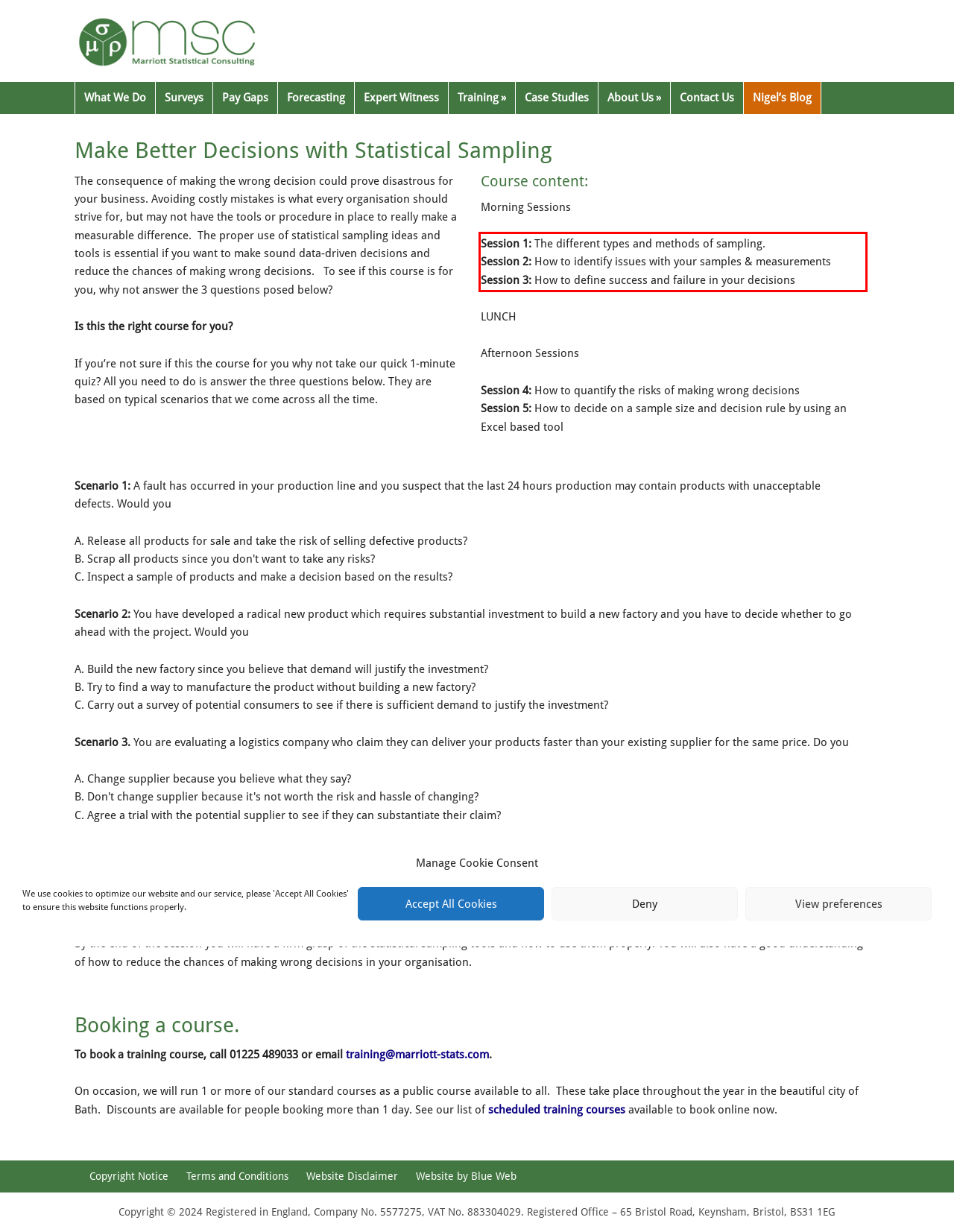View the screenshot of the webpage and identify the UI element surrounded by a red bounding box. Extract the text contained within this red bounding box.

Session 1: The different types and methods of sampling. Session 2: How to identify issues with your samples & measurements Session 3: How to define success and failure in your decisions